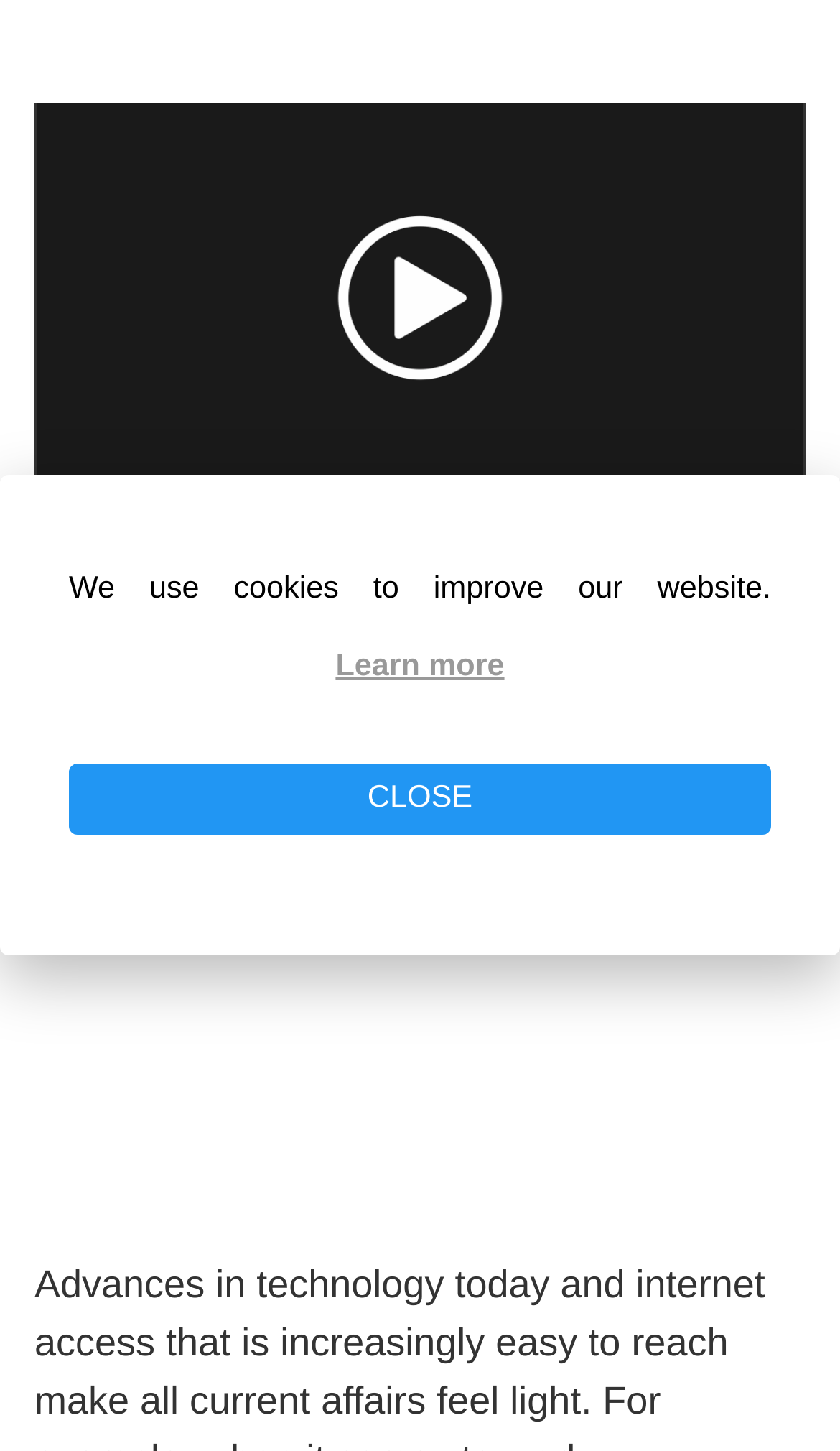What is the text of the static text element?
Analyze the image and provide a thorough answer to the question.

I found a StaticText element at [0.082, 0.393, 0.918, 0.417] with the text 'We use cookies to improve our website.'.